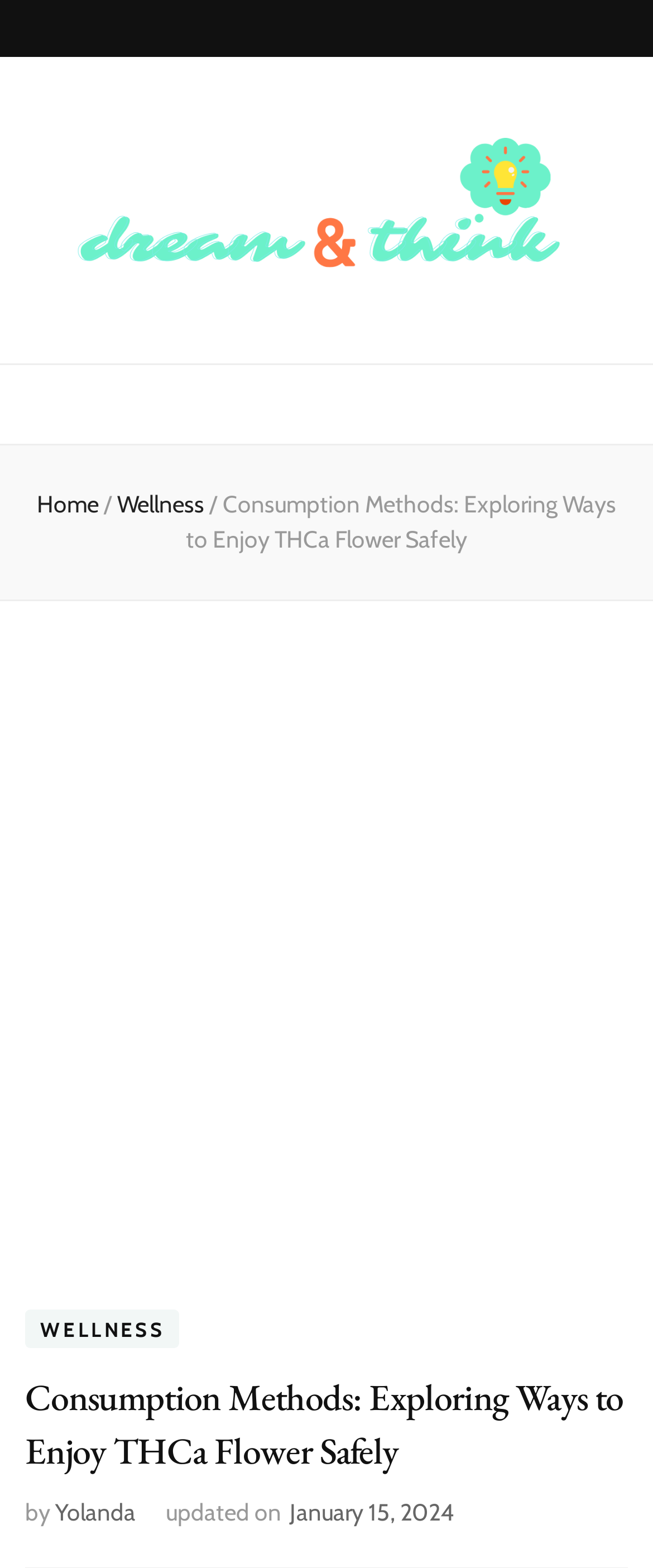What is the name of the website?
Examine the image and give a concise answer in one word or a short phrase.

Dream And Think